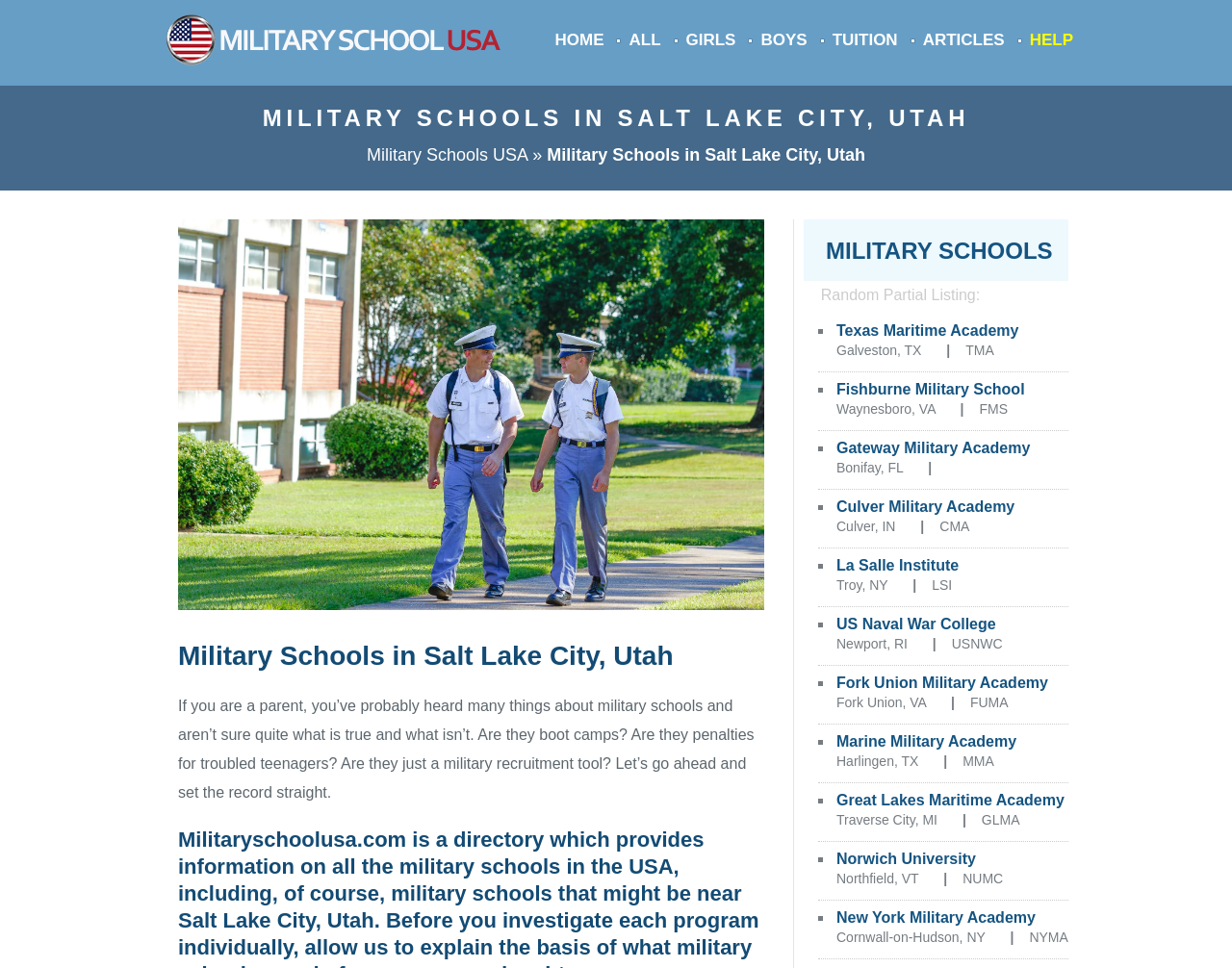Give a comprehensive overview of the webpage, including key elements.

This webpage is about military schools and academies for teenage boys and girls from Salt Lake City, Utah. At the top, there is a heading that reads "Military Schools in Salt Lake City, Utah" and an image related to military schools. Below this, there is a navigation menu with links to "HOME", "ALL", "GIRLS", "BOYS", "TUITION", "ARTICLES", and "HELP".

On the left side, there is a section with a heading "Military Schools USA" and a link to it. Below this, there is a paragraph of text that discusses common misconceptions about military schools and what they are really like.

To the right of this text, there is a list of military schools with their names, locations, and abbreviations. Each school is listed with a heading, a link to the school's page, and a brief description of the school. The list includes schools such as Texas Maritime Academy, Fishburne Military School, Gateway Military Academy, and many others.

The webpage has a total of 17 links to different military schools, each with its own description and location. The schools are listed in a vertical column, with the school names and links on the left and the locations and abbreviations on the right.